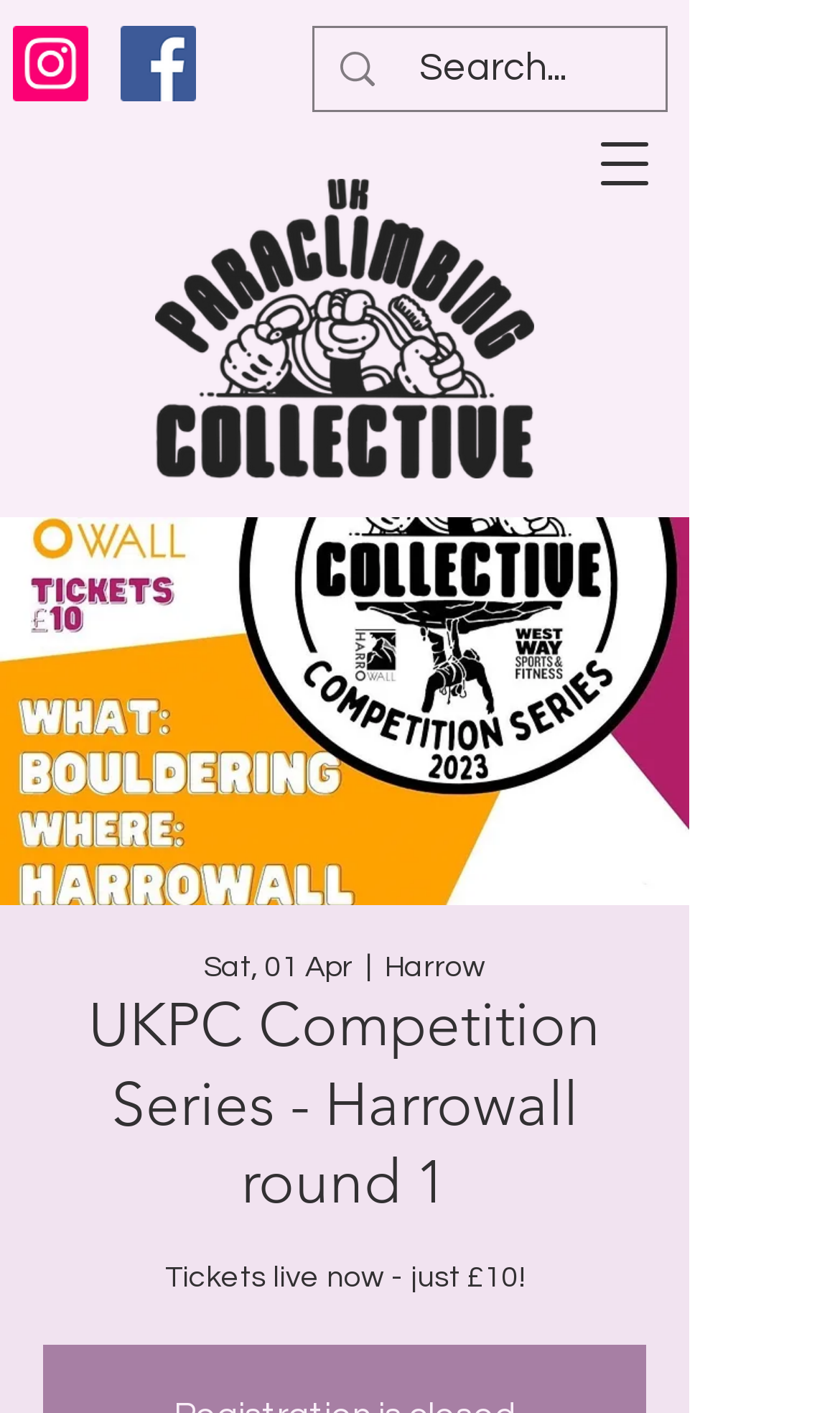Examine the screenshot and answer the question in as much detail as possible: What is the date of the event?

The date of the event can be found in the text 'Sat, 01 Apr' which is located in the navigation menu.